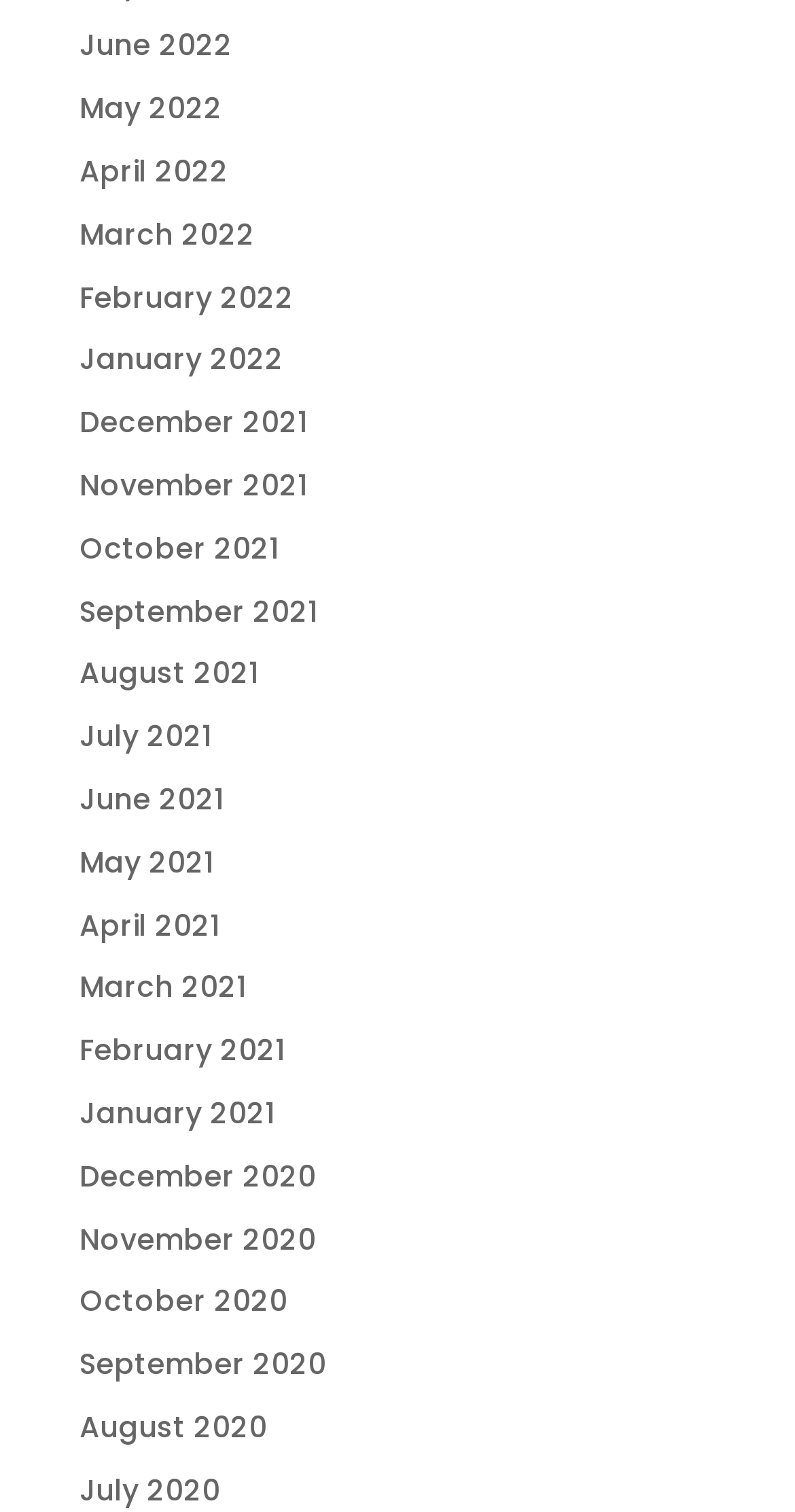Are the months listed in chronological order?
By examining the image, provide a one-word or phrase answer.

No